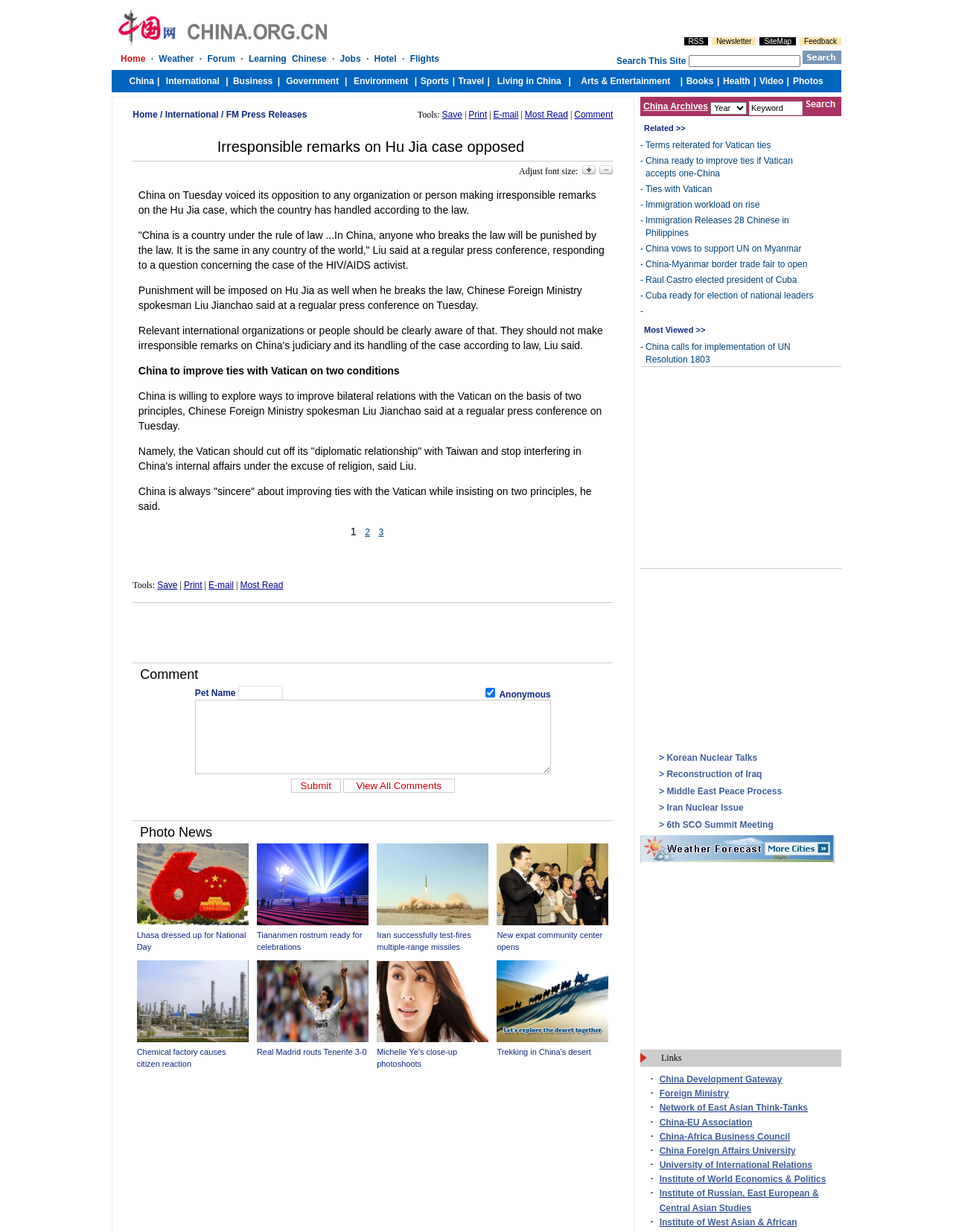How many conditions does China have for improving ties with the Vatican? Observe the screenshot and provide a one-word or short phrase answer.

2